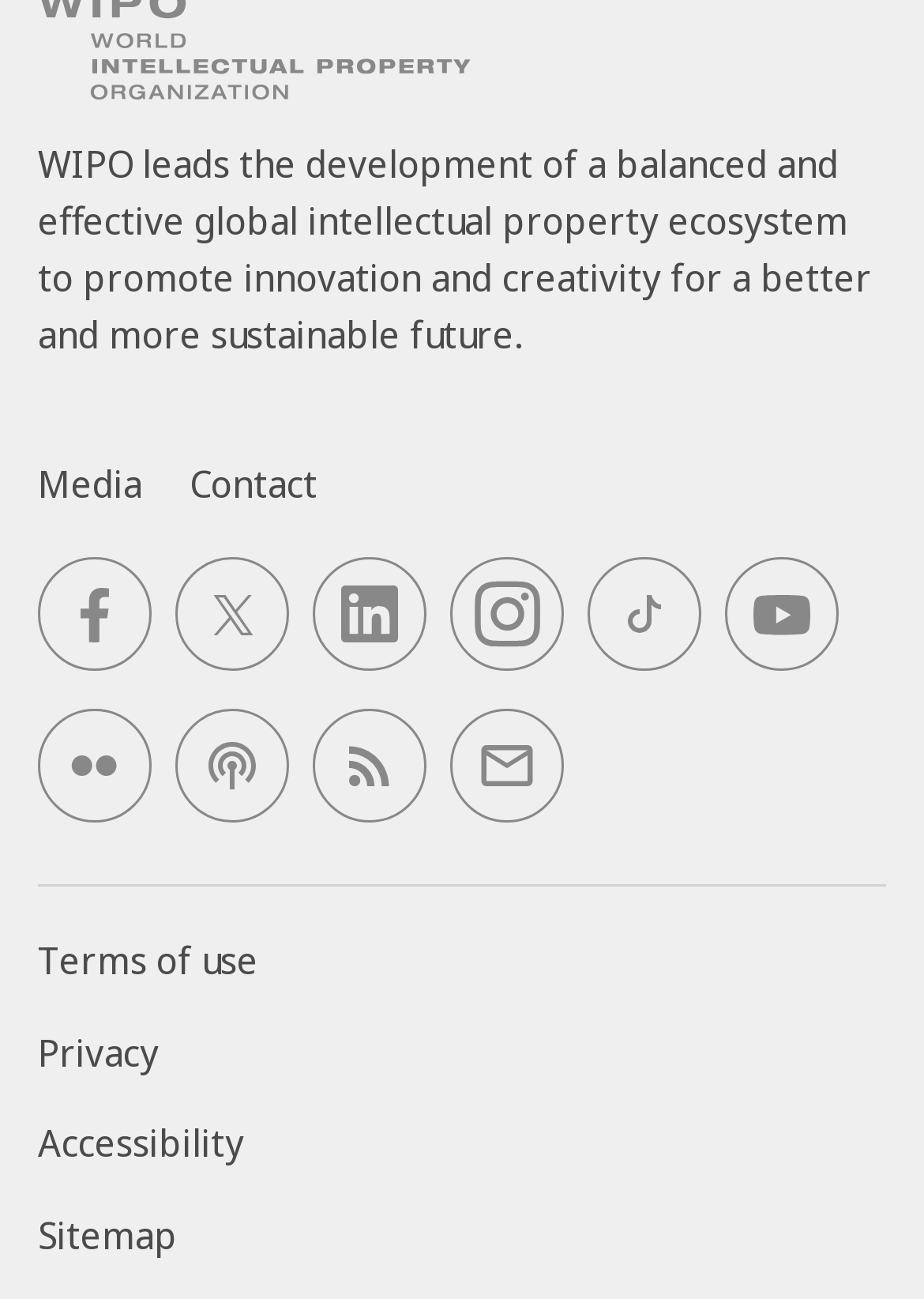Please identify the bounding box coordinates of the clickable area that will fulfill the following instruction: "Read Terms of use". The coordinates should be in the format of four float numbers between 0 and 1, i.e., [left, top, right, bottom].

[0.041, 0.72, 0.279, 0.76]